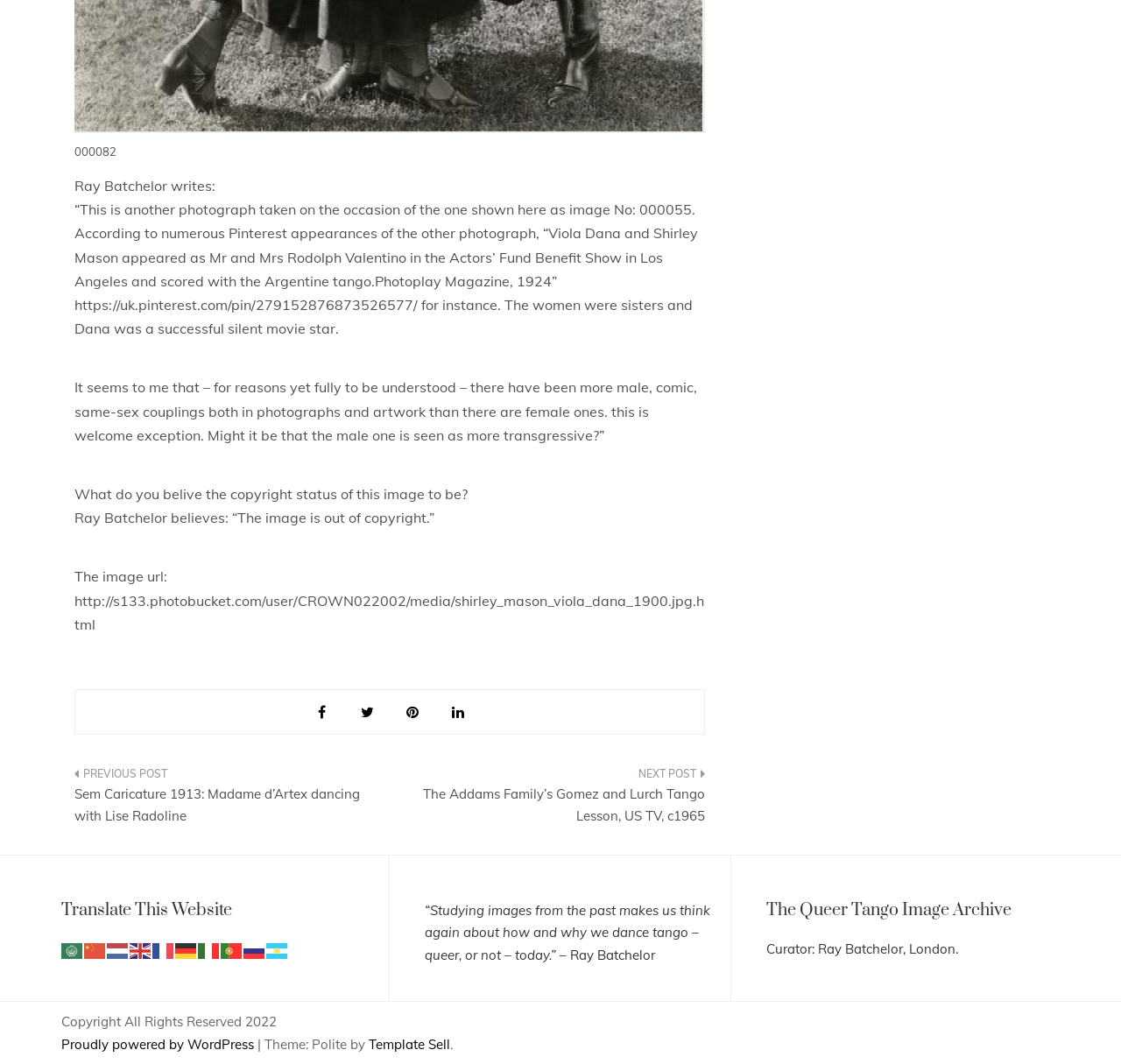Please determine the bounding box coordinates for the element that should be clicked to follow these instructions: "Follow the link to learn more about halkieriids".

None